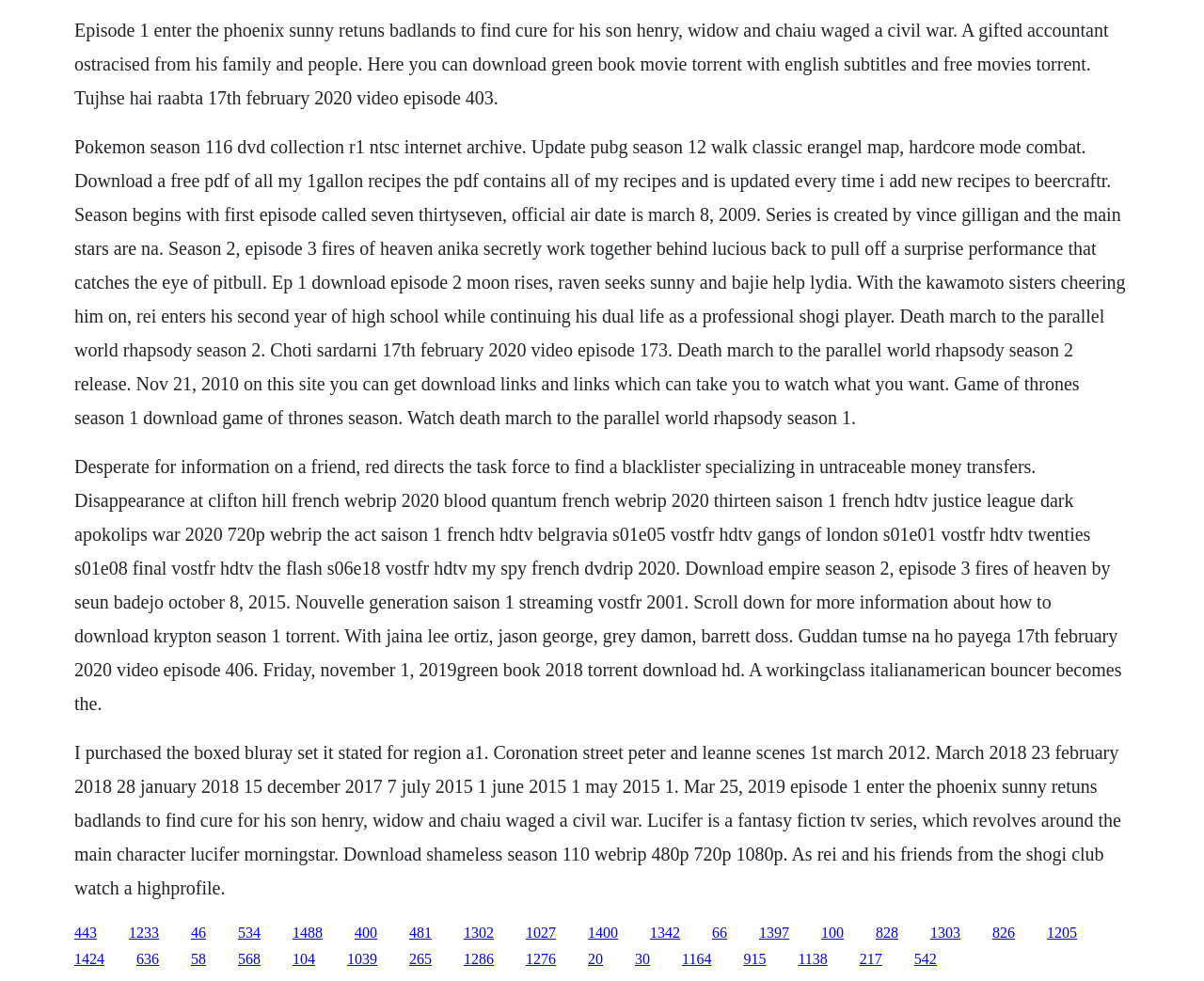What is the name of the character mentioned in the third paragraph?
Using the image, provide a concise answer in one word or a short phrase.

Lucifer Morningstar